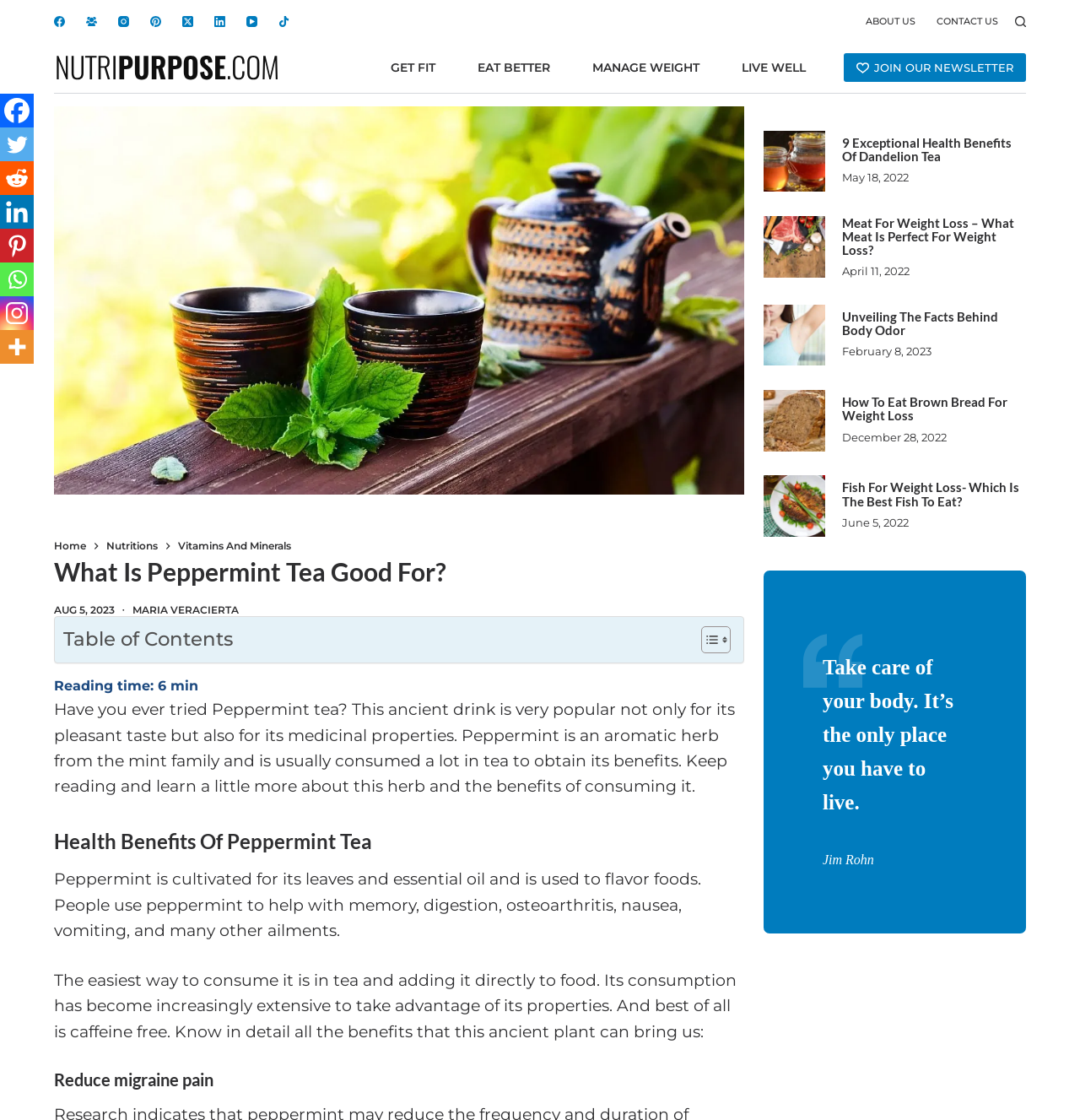How many reasons are mentioned for peppermint tea being good for?
Please provide a detailed and comprehensive answer to the question.

The title of the article is 'What Is Peppermint Tea Best For? 10 Reasons', indicating that the article will discuss 10 reasons why peppermint tea is beneficial.